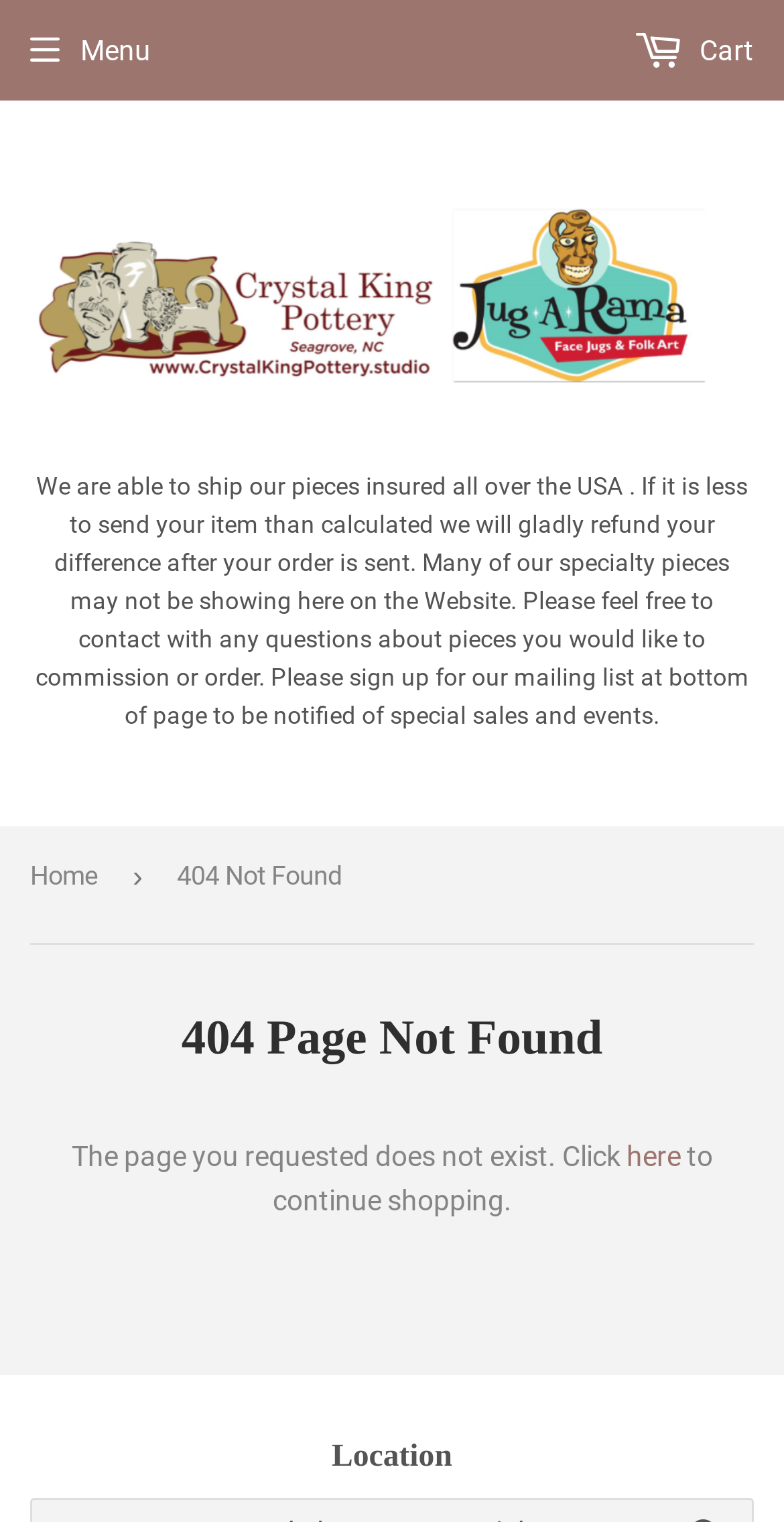What is the current page status?
Examine the webpage screenshot and provide an in-depth answer to the question.

The webpage indicates that the requested page does not exist, as evident from the '404 Page Not Found' heading and the static text 'The page you requested does not exist.'